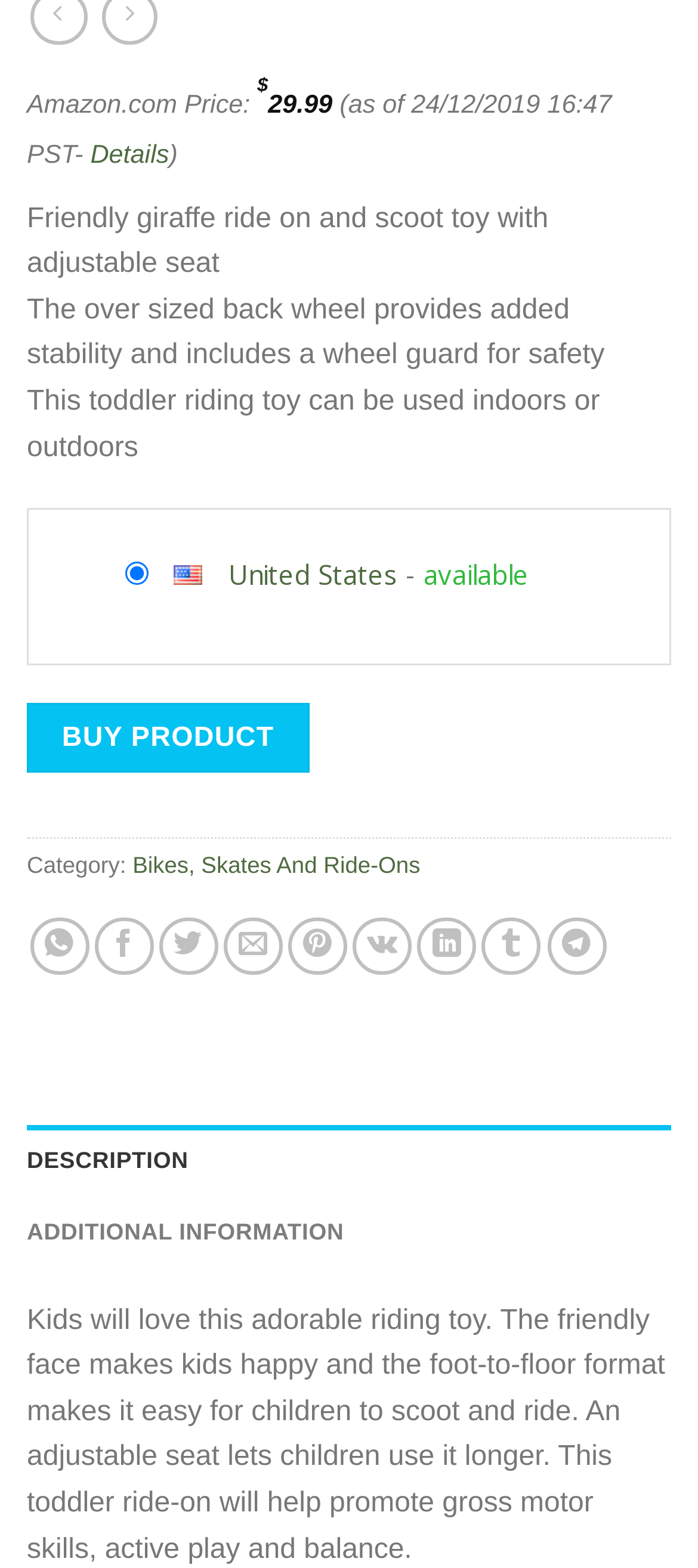Please provide a comprehensive response to the question based on the details in the image: Is the product available in the United States?

The availability of the product in the United States is mentioned in the middle section of the webpage, where it says 'United States - available'.